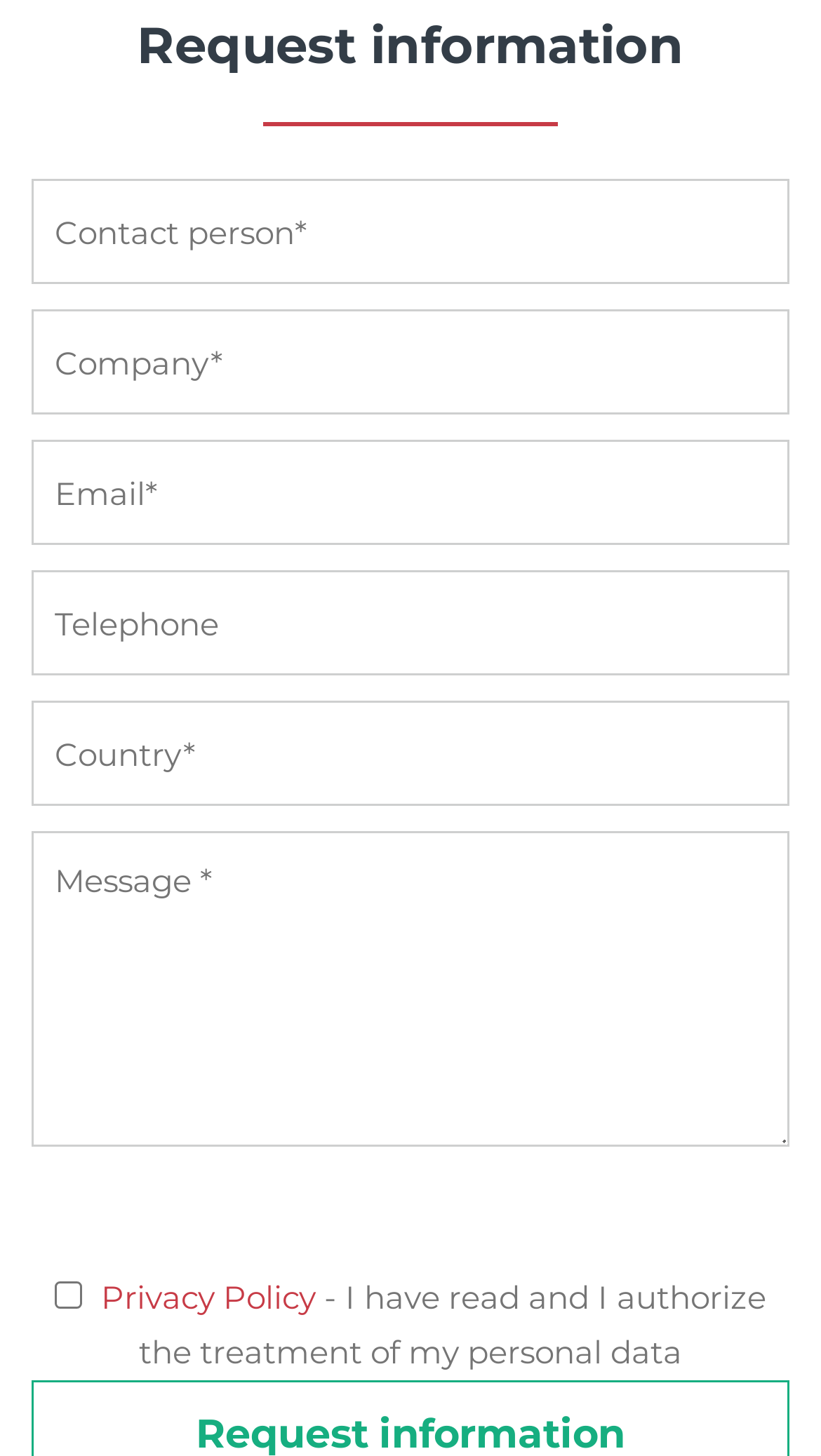What is the purpose of the form?
Using the information presented in the image, please offer a detailed response to the question.

The purpose of the form can be inferred from the heading 'Request information' at the top of the page, which suggests that the form is used to request information from the website or organization.